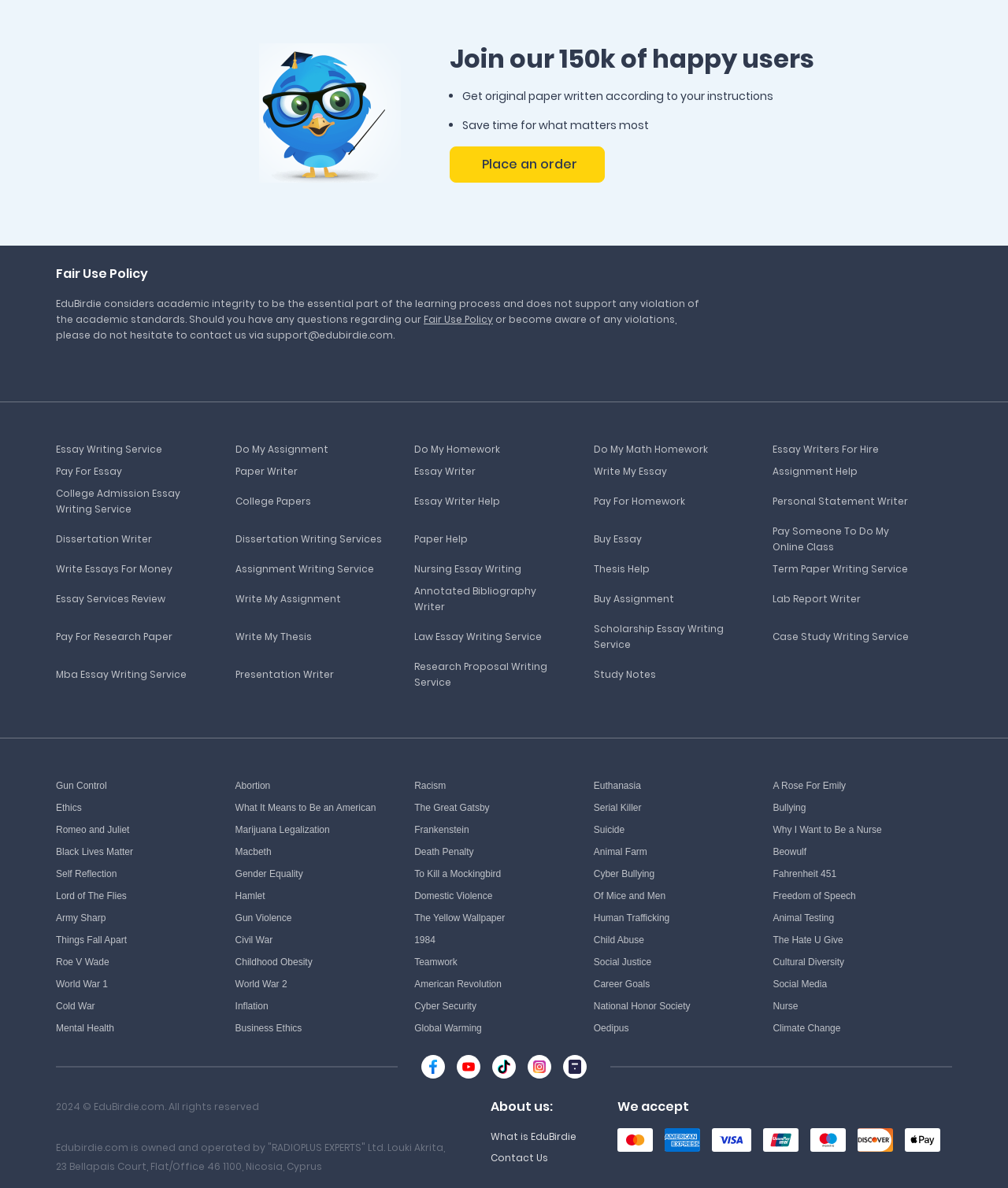Is there a policy mentioned on the webpage?
Utilize the information in the image to give a detailed answer to the question.

The webpage mentions a Fair Use Policy, which is linked to a separate page. This policy is likely intended to inform users about the website's stance on academic integrity and its commitment to upholding ethical standards in academic writing.